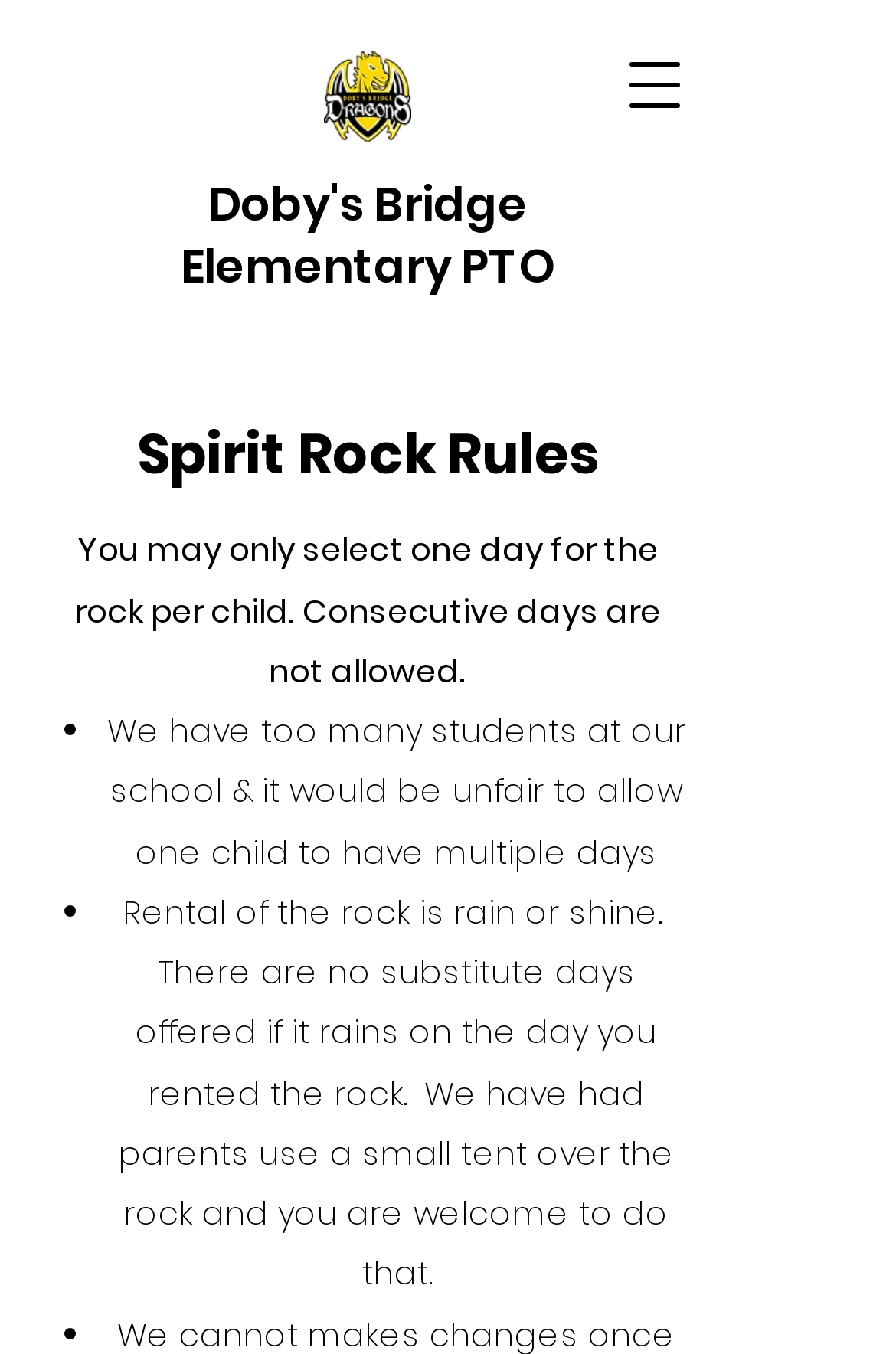Respond concisely with one word or phrase to the following query:
What is the purpose of Spirit Rock?

Not provided